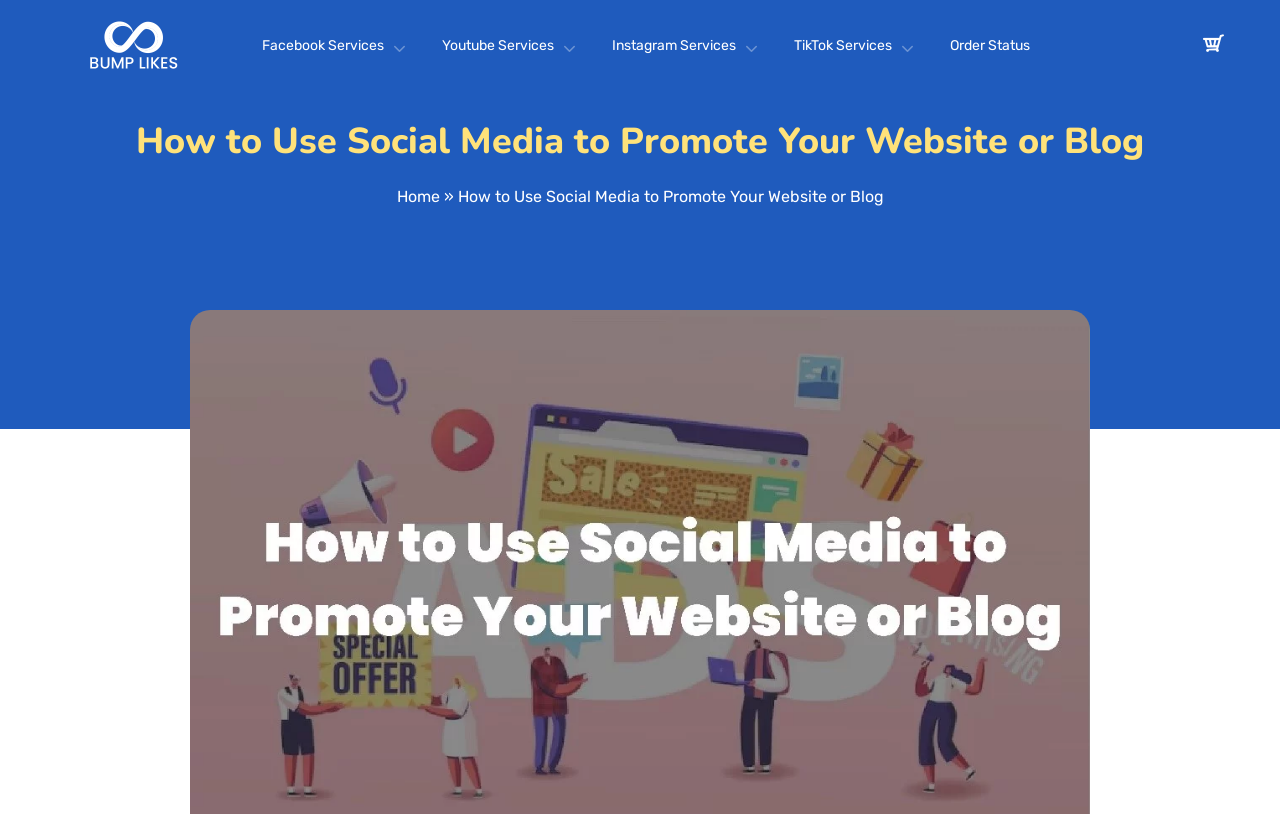Can you specify the bounding box coordinates for the region that should be clicked to fulfill this instruction: "Click Facebook Services".

[0.205, 0.035, 0.316, 0.076]